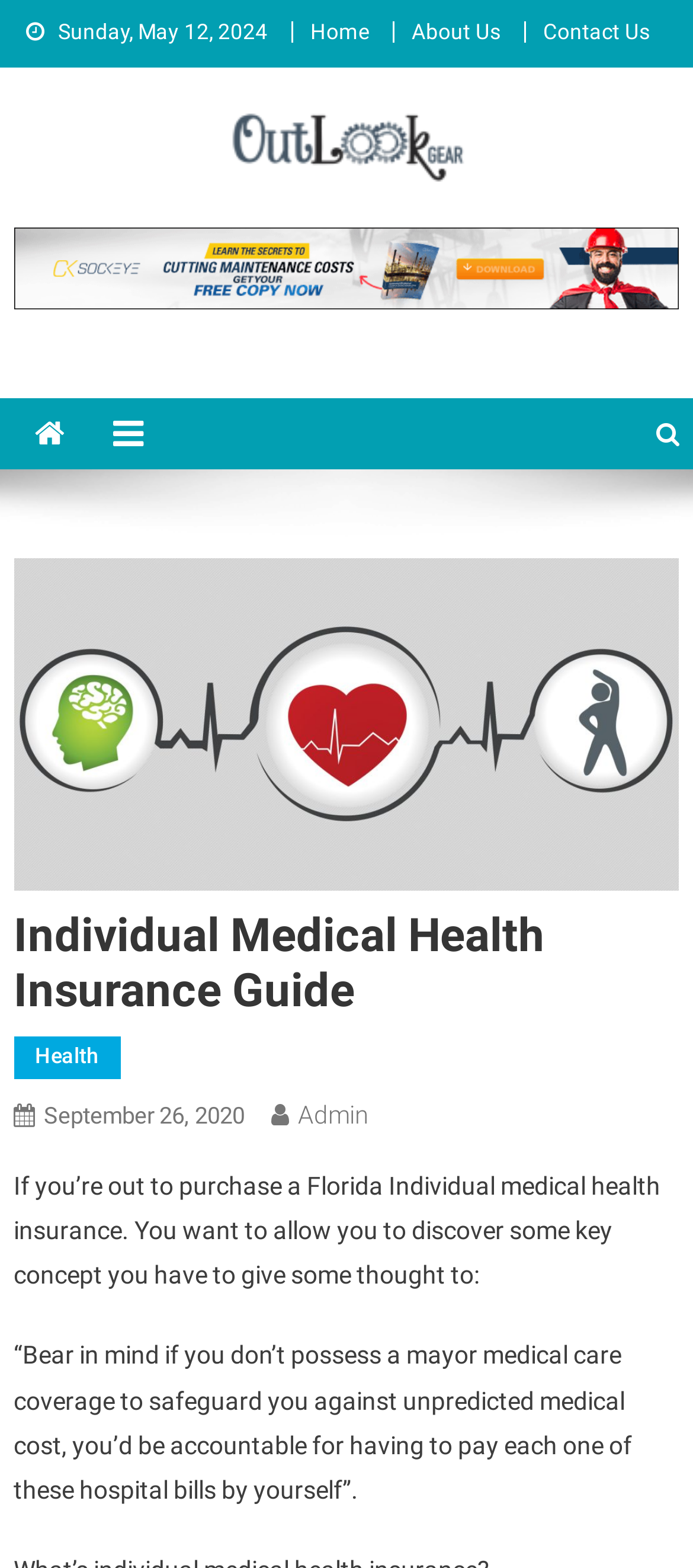What is the date of the latest article?
Please give a detailed answer to the question using the information shown in the image.

I found the date of the latest article by looking at the link 'September 26, 2020' which is located below the heading 'Individual Medical Health Insurance Guide'.